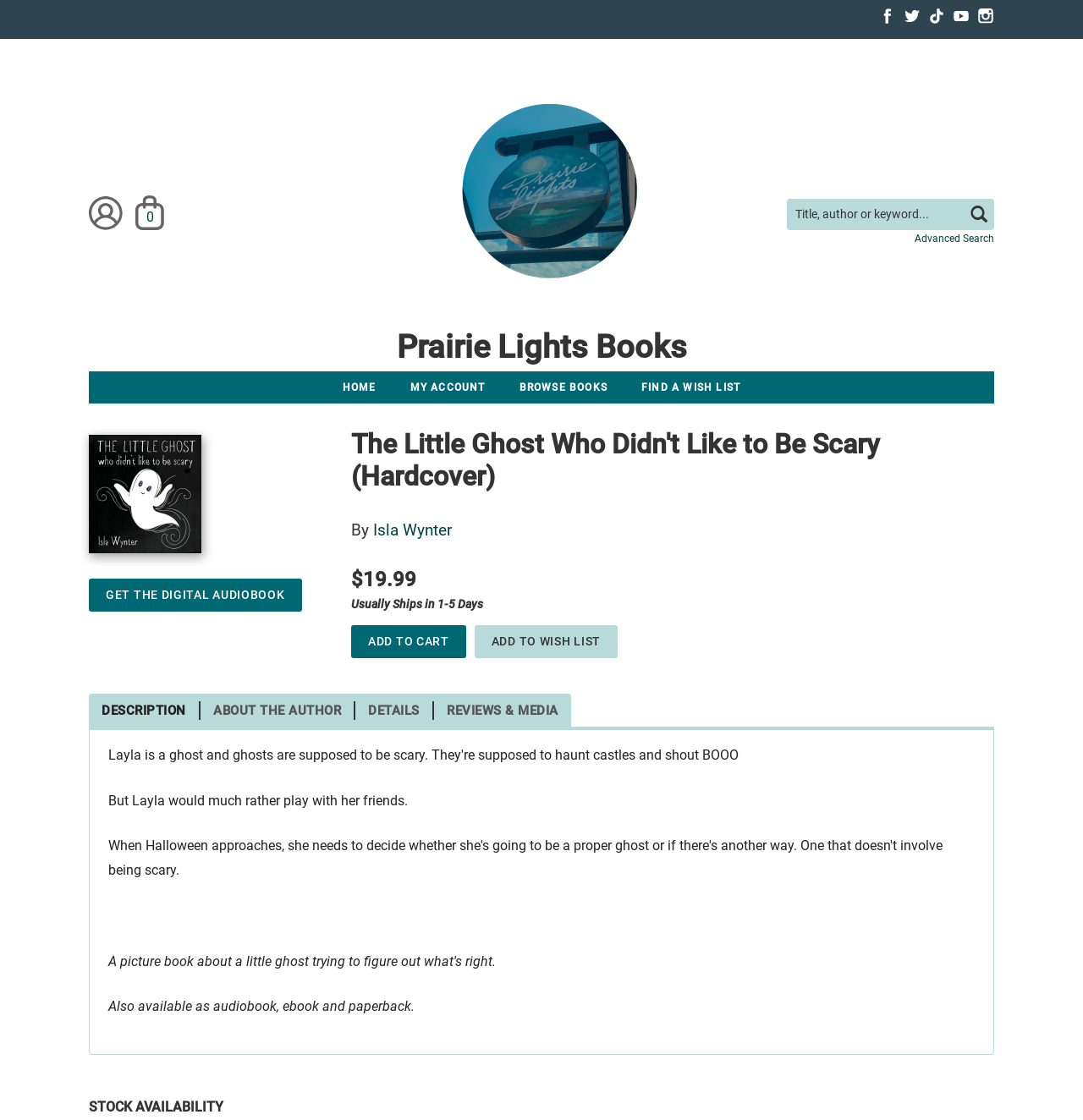Using the provided element description "Reviews & Media", determine the bounding box coordinates of the UI element.

[0.401, 0.626, 0.527, 0.643]